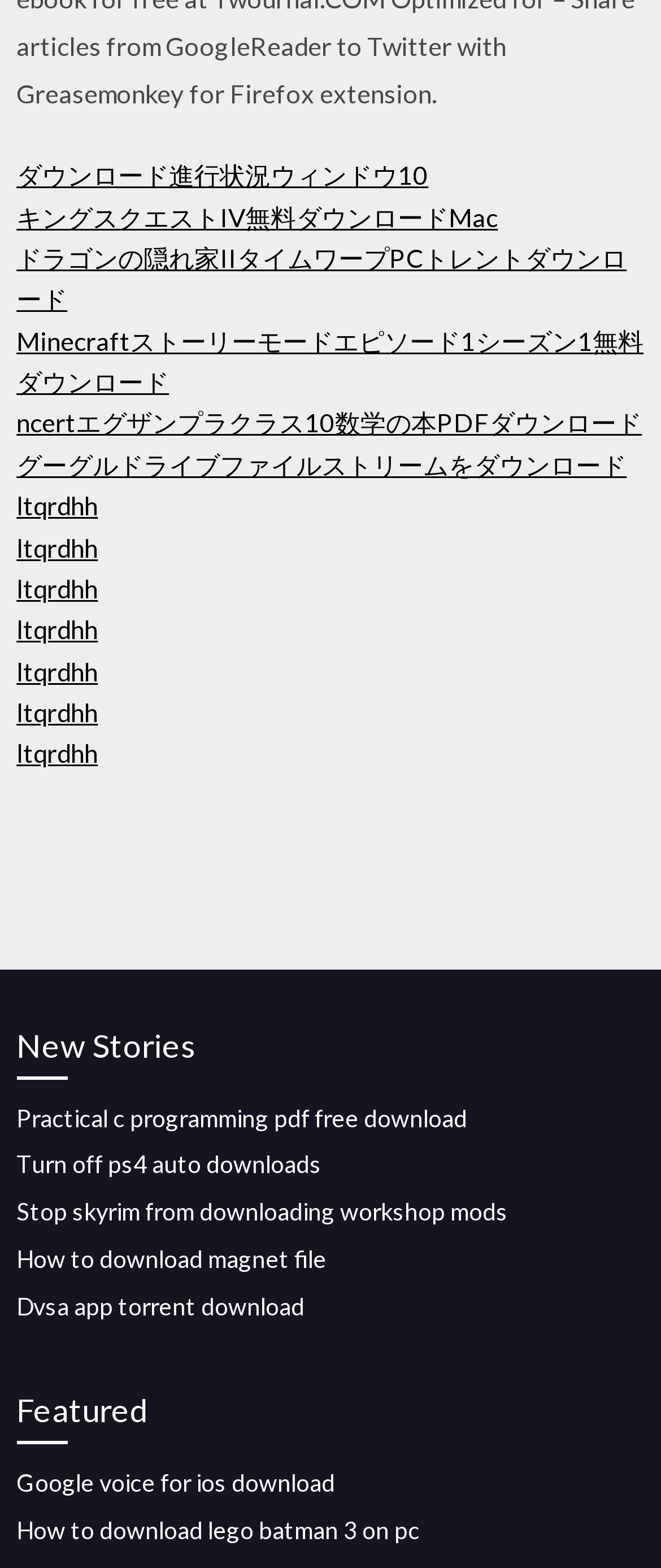Determine the bounding box coordinates for the element that should be clicked to follow this instruction: "Download Practical c programming pdf". The coordinates should be given as four float numbers between 0 and 1, in the format [left, top, right, bottom].

[0.025, 0.703, 0.707, 0.722]